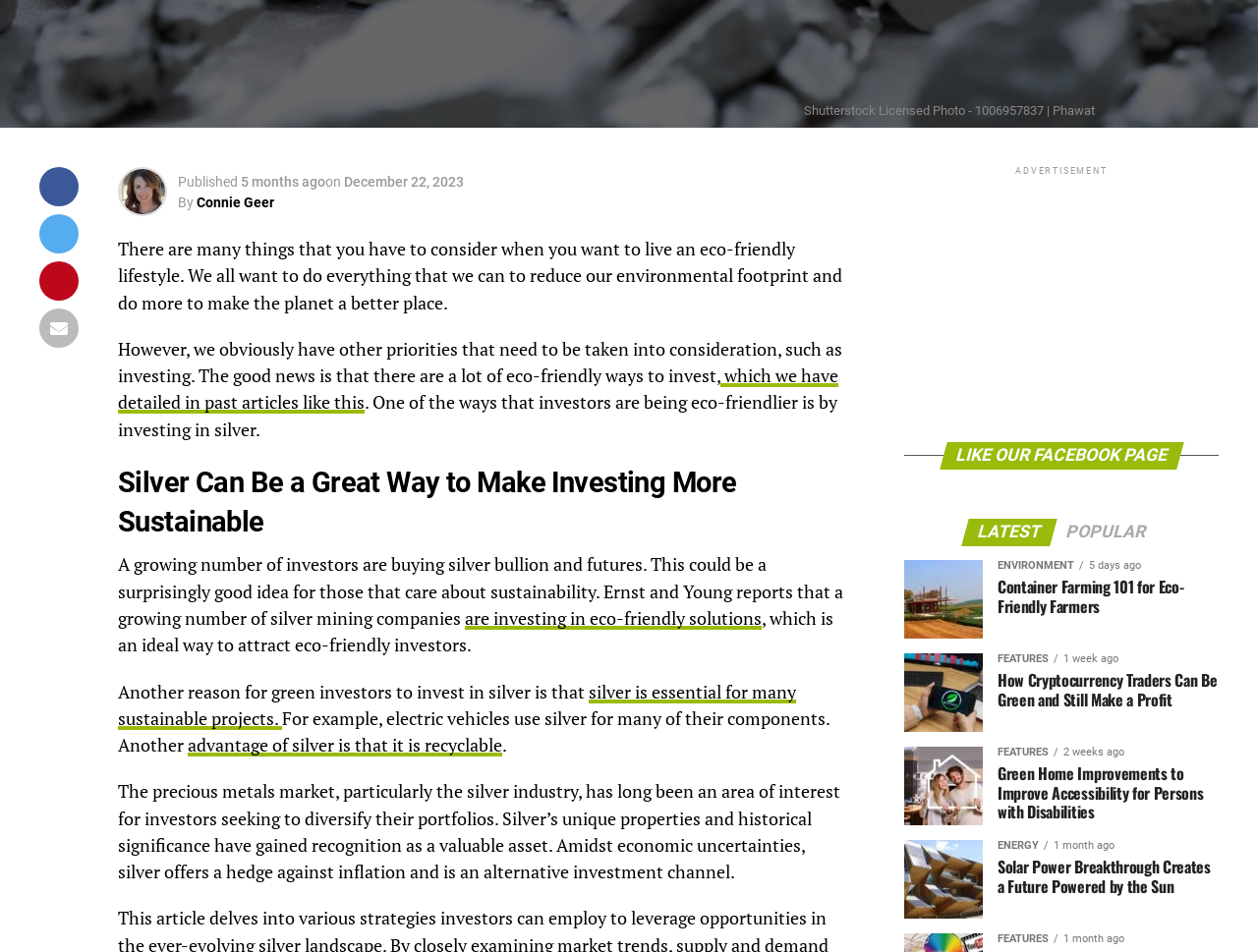Bounding box coordinates are given in the format (top-left x, top-left y, bottom-right x, bottom-right y). All values should be floating point numbers between 0 and 1. Provide the bounding box coordinate for the UI element described as: Popular

[0.837, 0.551, 0.921, 0.568]